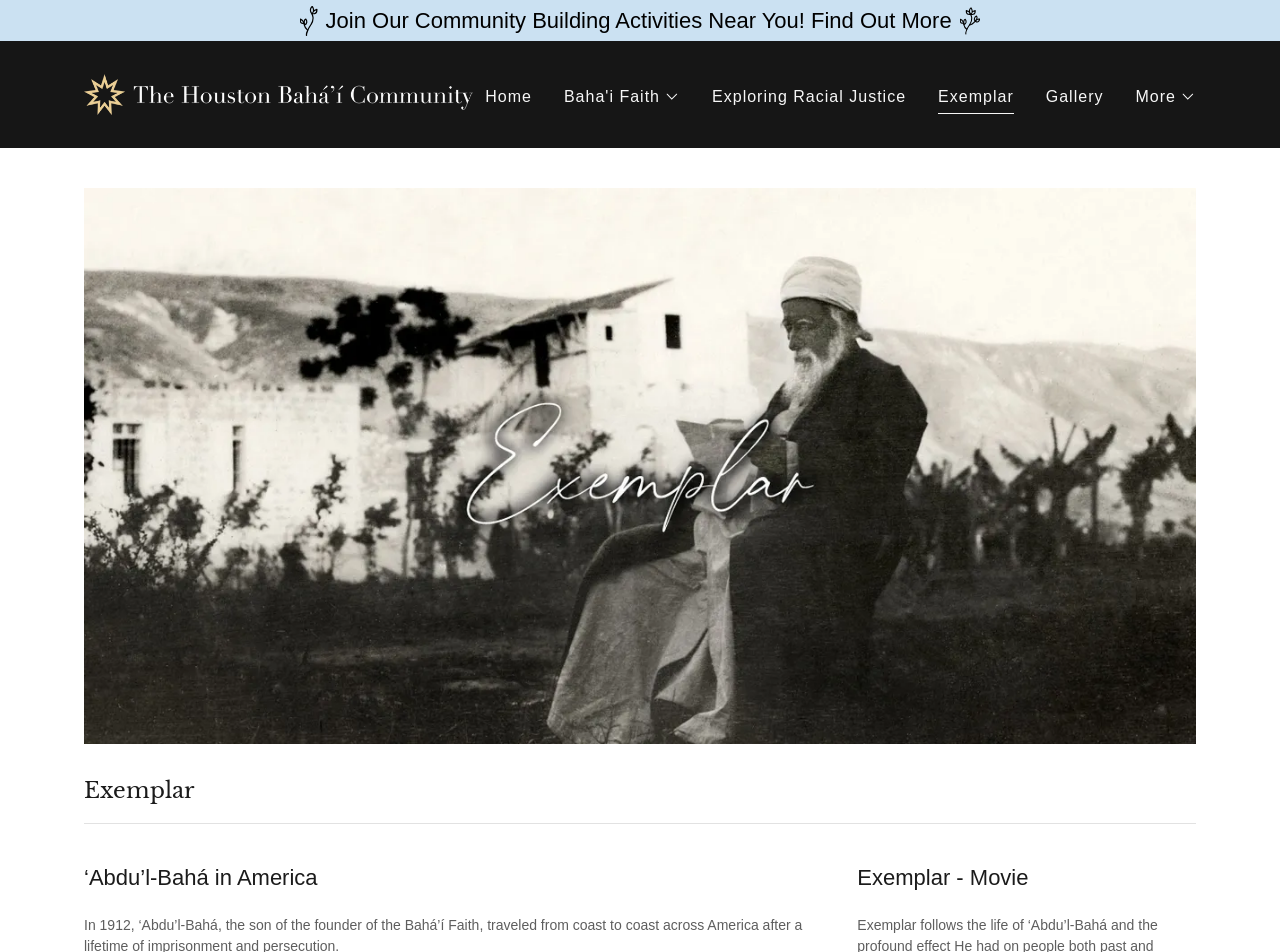Produce an extensive caption that describes everything on the webpage.

The webpage is titled "Exemplar" and has a main section that occupies the top 15.5% of the page. Within this section, there is a prominent link "Join Our Community Building Activities Near You! Find Out More" that spans the entire width of the page, accompanied by two small images on either side. 

Below this link, there are several navigation links and buttons, including "Houston Baha'i Community", "Home", "Baha'i Faith", "Exploring Racial Justice", "Exemplar", "Gallery", and "More". These links and buttons are arranged horizontally across the page, with some of them having associated images or icons. 

On the left side of the page, there is a large image that occupies about 86% of the page's height. Above this image, there is a heading that reads "Exemplar". 

Towards the bottom of the page, there are three headings: "‘Abdu’l-Bahá in America" on the left, "Exemplar - Movie" on the right, and another "Exemplar" heading in between.